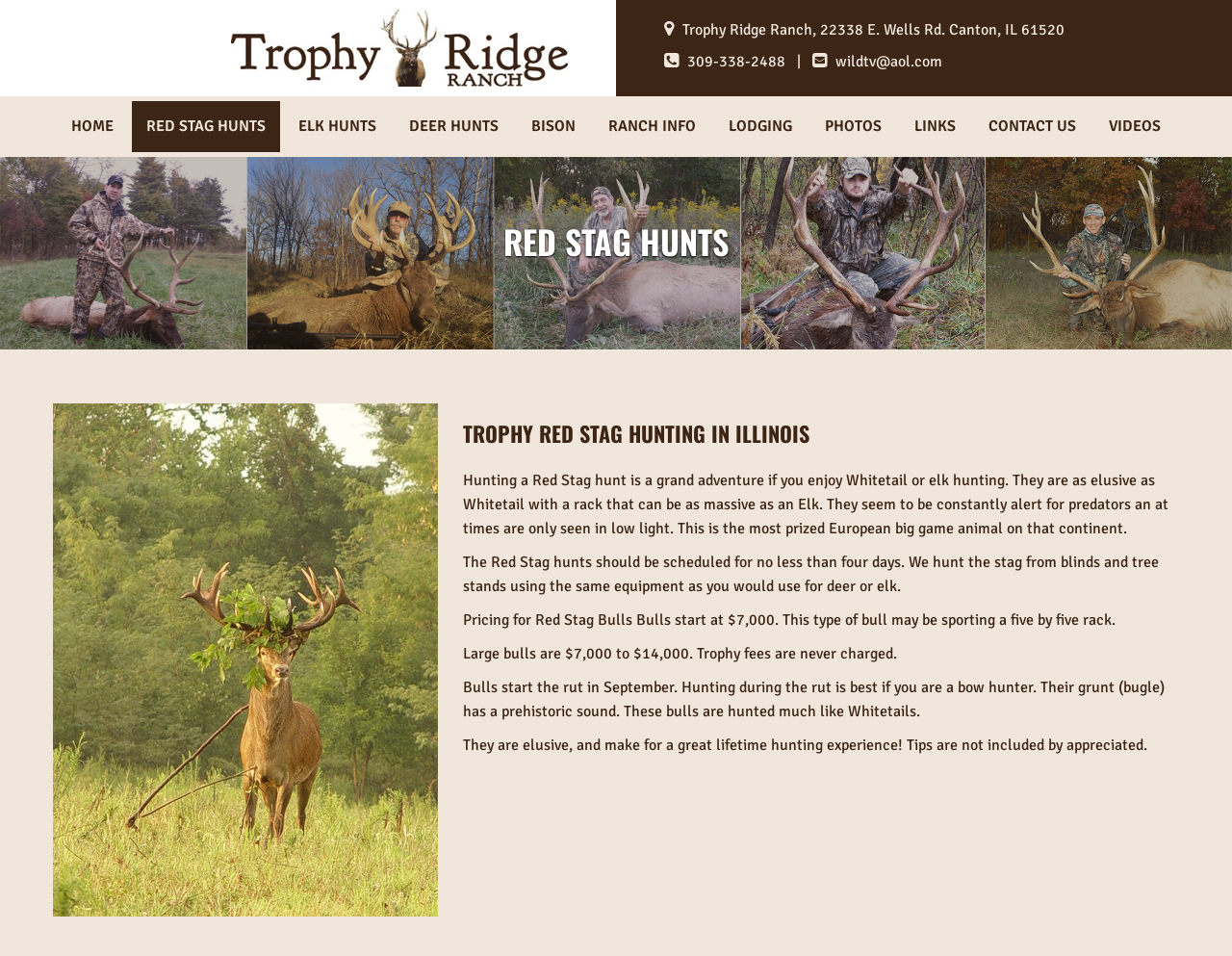Please identify the bounding box coordinates of the clickable region that I should interact with to perform the following instruction: "Learn about RANCH INFO". The coordinates should be expressed as four float numbers between 0 and 1, i.e., [left, top, right, bottom].

[0.482, 0.106, 0.577, 0.159]